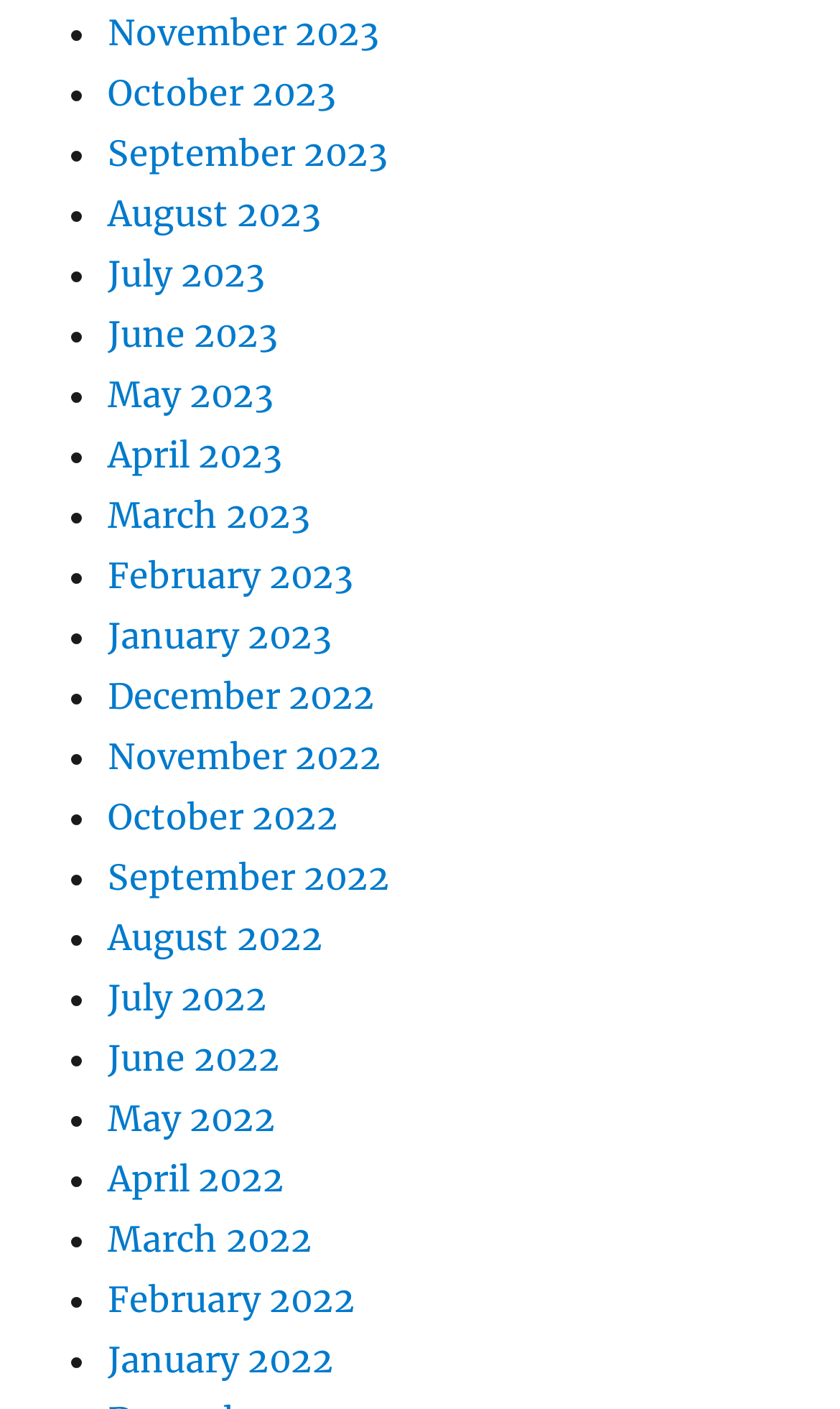Please give a concise answer to this question using a single word or phrase: 
Are the months listed in chronological order?

Yes